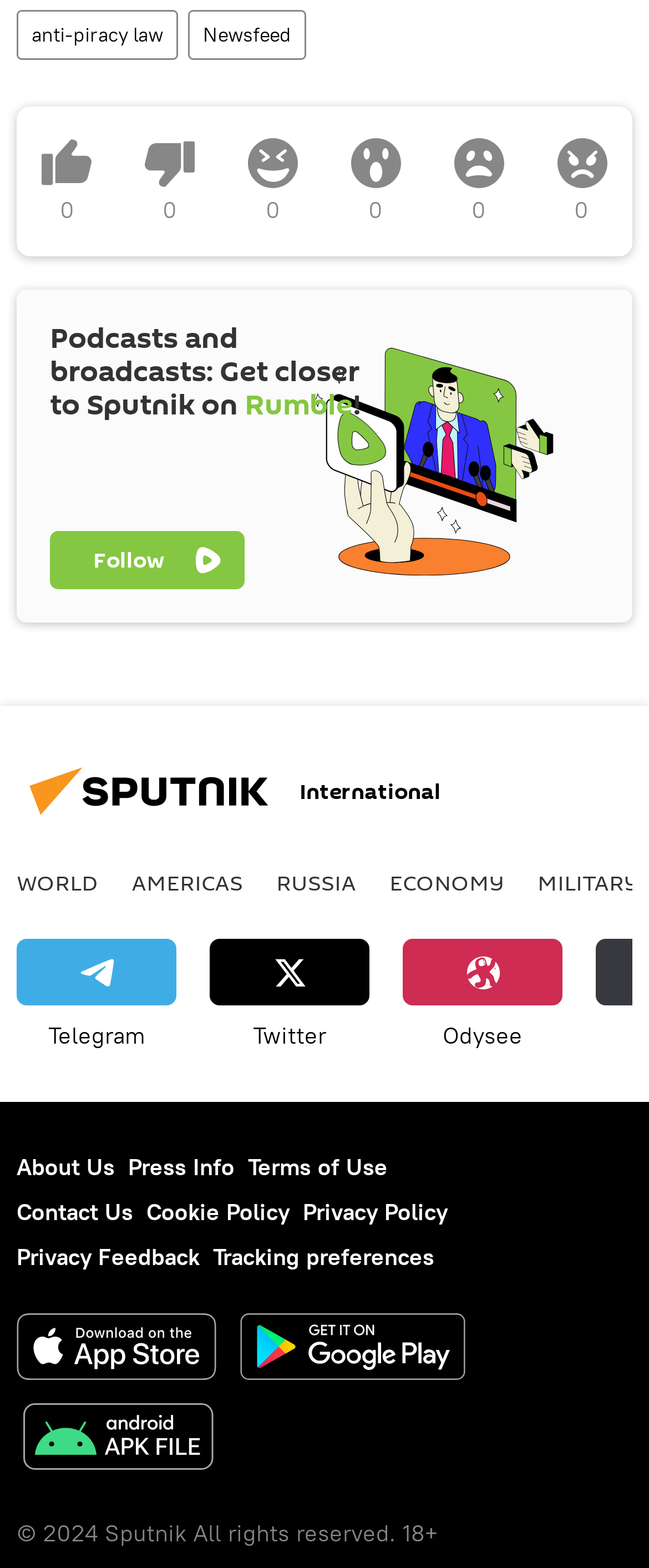What is the name of the news organization?
Please provide a comprehensive answer based on the information in the image.

I found the name of the news organization by looking at the image with the text 'Sputnik International' at the top of the webpage.